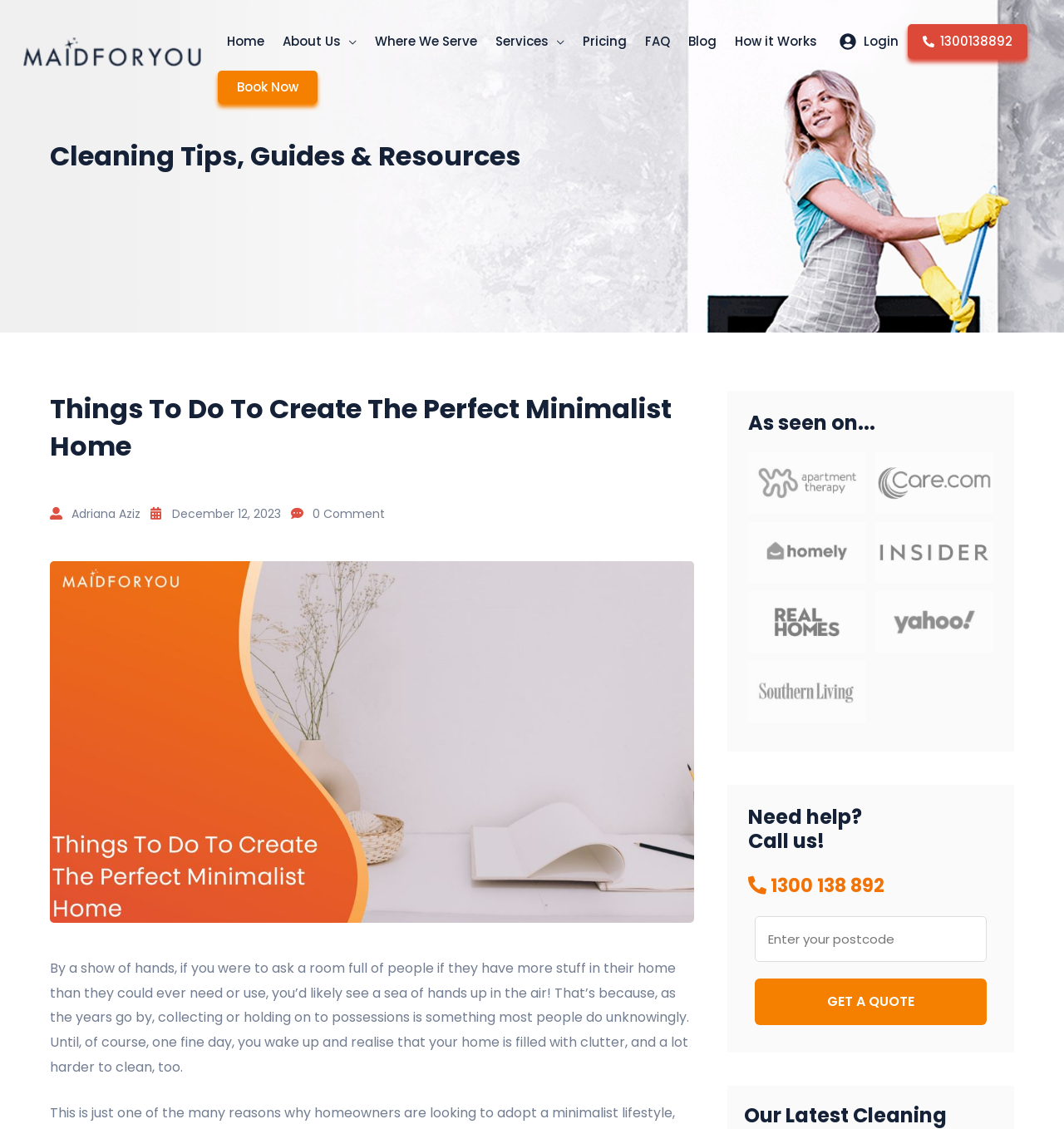Identify the first-level heading on the webpage and generate its text content.

Things To Do To Create The Perfect Minimalist Home